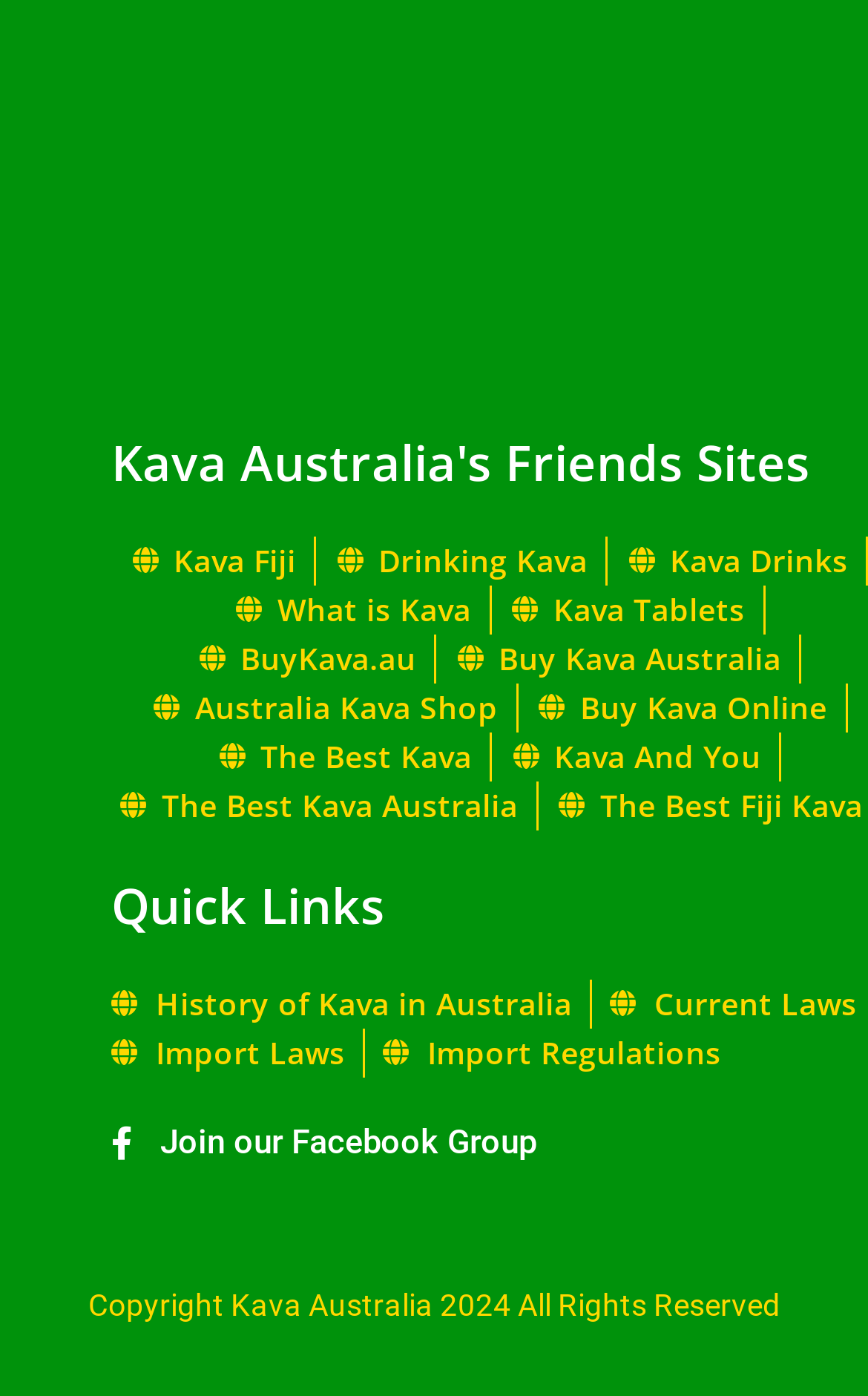Show me the bounding box coordinates of the clickable region to achieve the task as per the instruction: "Learn about What is Kava".

[0.268, 0.42, 0.542, 0.455]